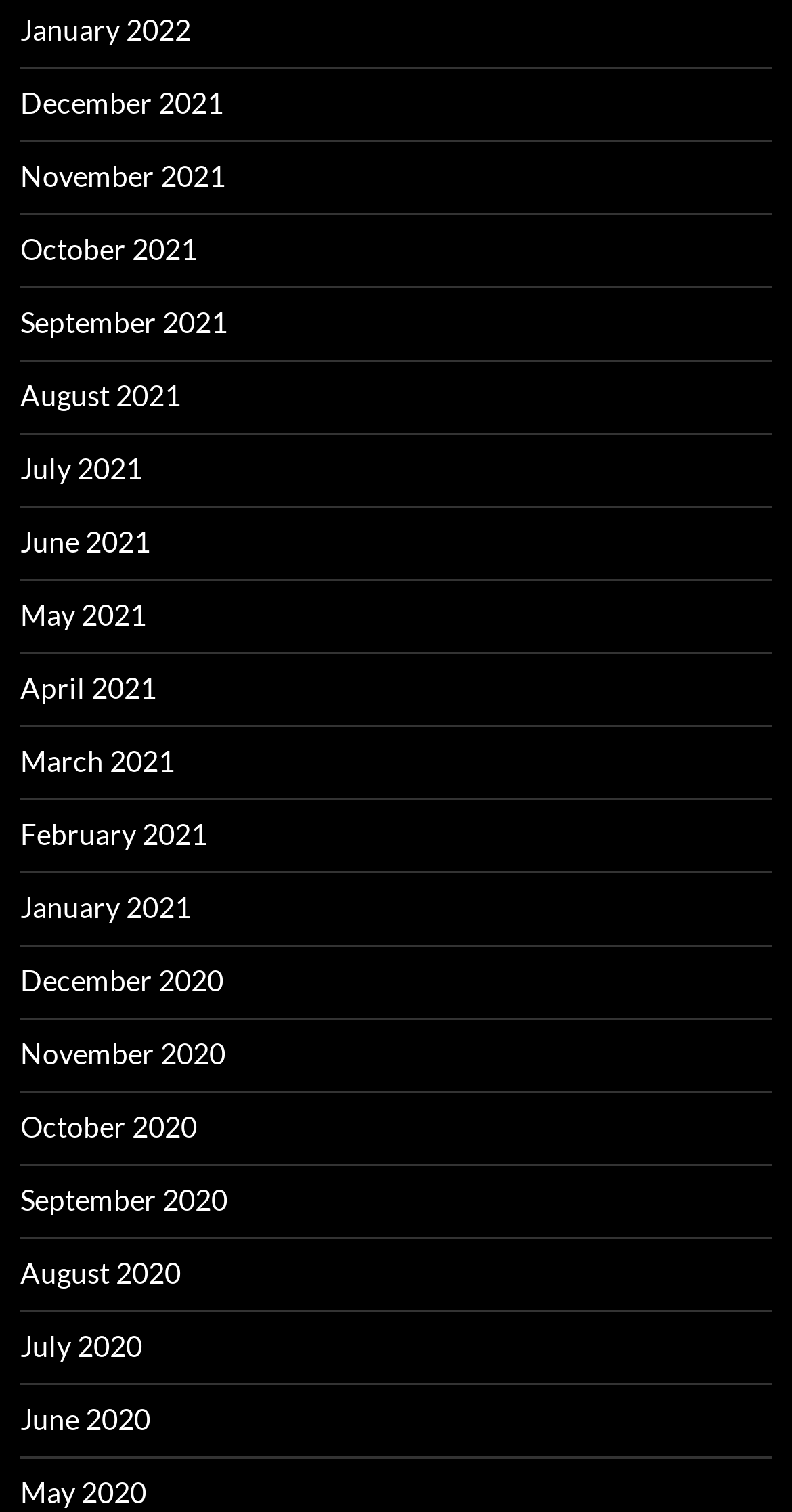Determine the bounding box coordinates for the clickable element to execute this instruction: "check May 2020". Provide the coordinates as four float numbers between 0 and 1, i.e., [left, top, right, bottom].

[0.026, 0.976, 0.185, 0.999]